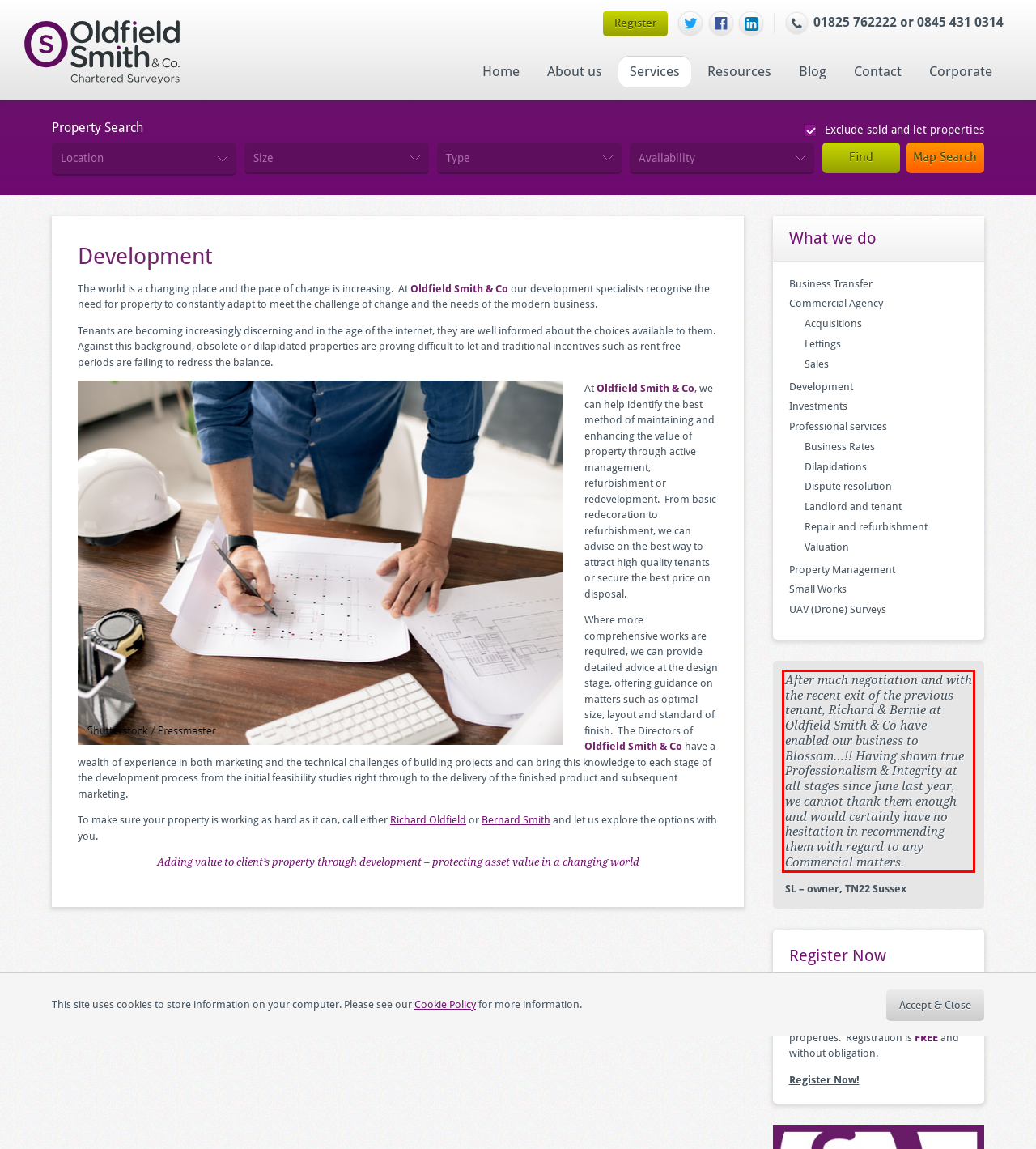You are provided with a screenshot of a webpage that includes a red bounding box. Extract and generate the text content found within the red bounding box.

After much negotiation and with the recent exit of the previous tenant, Richard & Bernie at Oldfield Smith & Co have enabled our business to Blossom…!! Having shown true Professionalism & Integrity at all stages since June last year, we cannot thank them enough and would certainly have no hesitation in recommending them with regard to any Commercial matters.